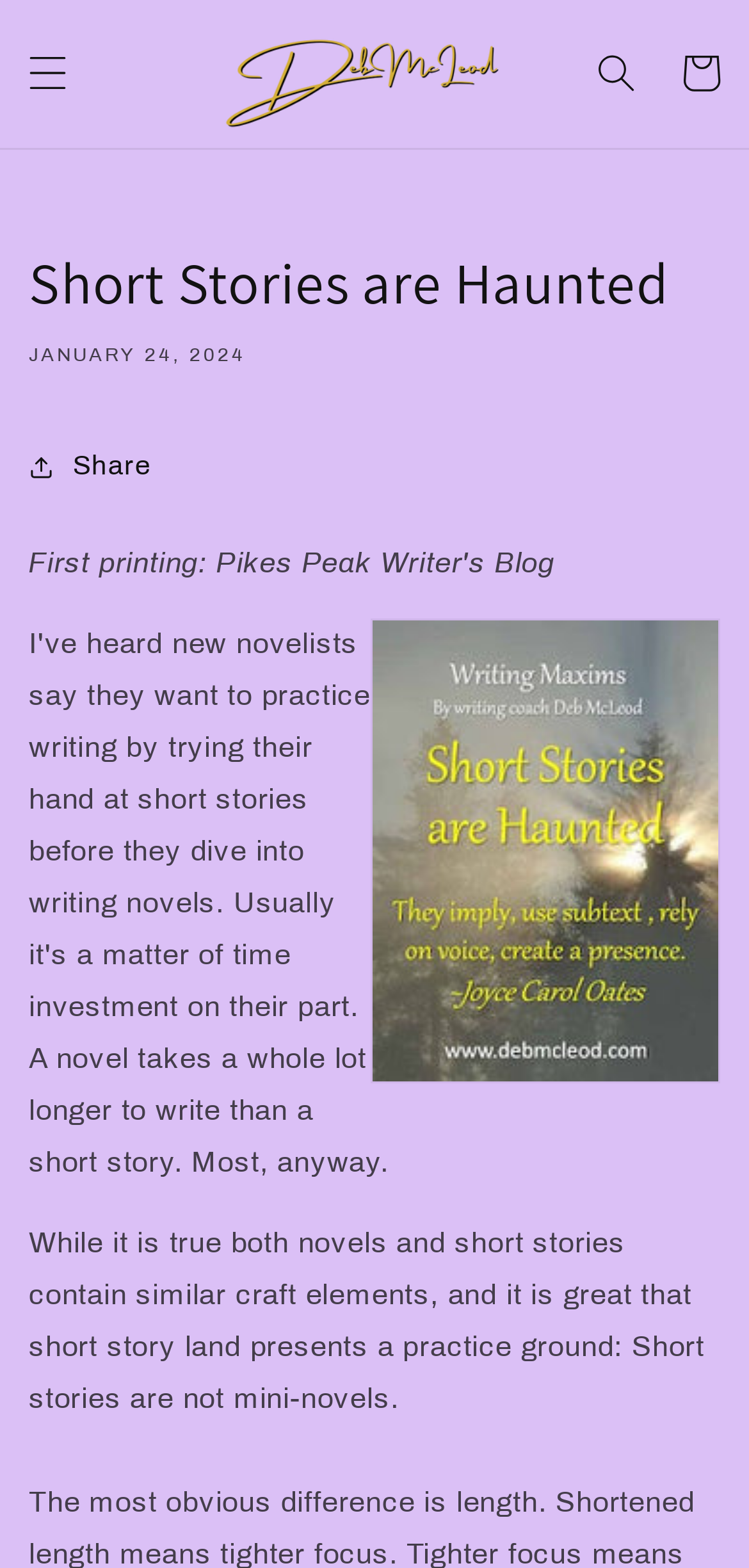Observe the image and answer the following question in detail: What is the date of the blog post?

The date of the blog post can be found in the time element with the text 'JANUARY 24, 2024', which is located below the main heading.